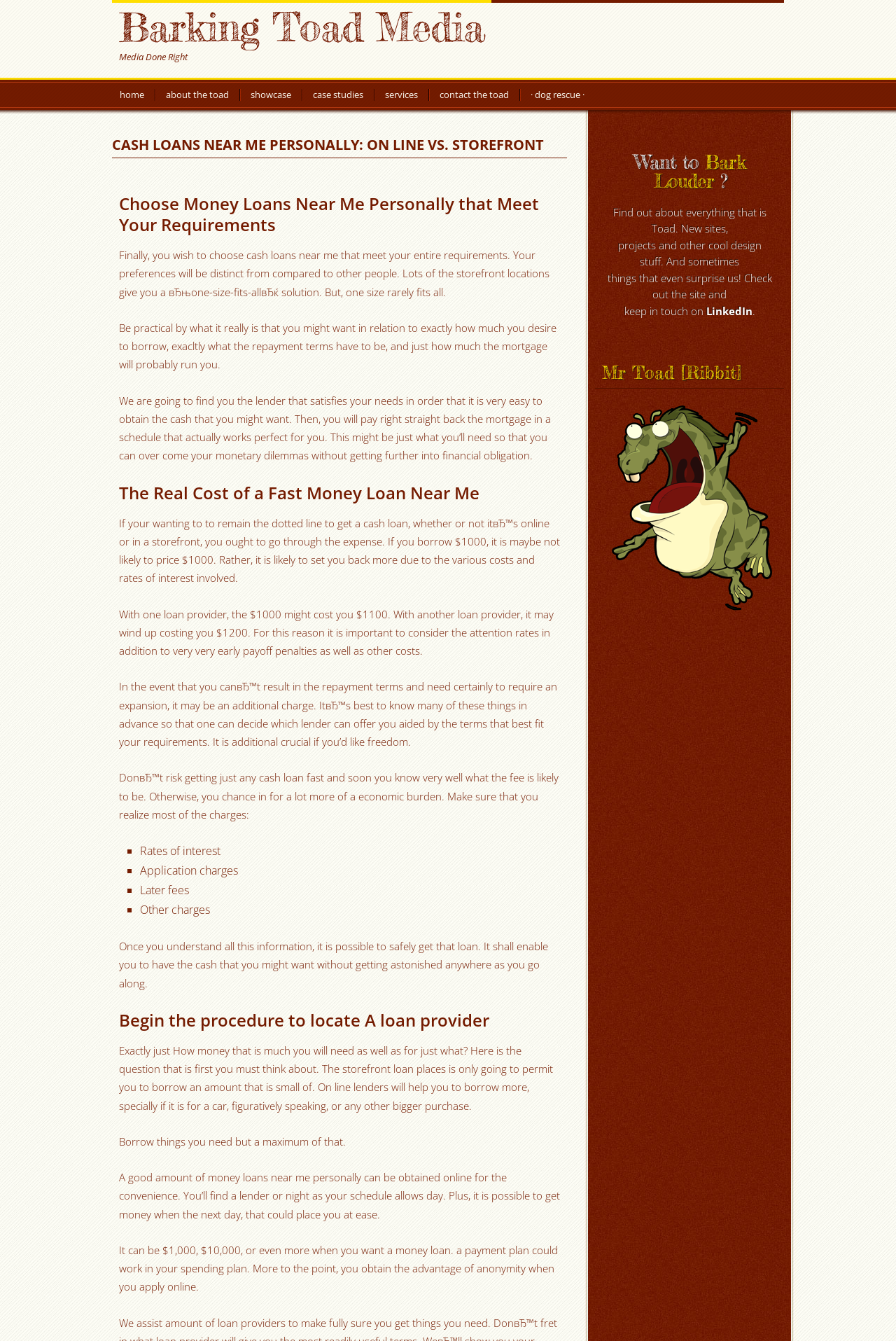What is the name of the media company behind this webpage?
Your answer should be a single word or phrase derived from the screenshot.

Barking Toad Media